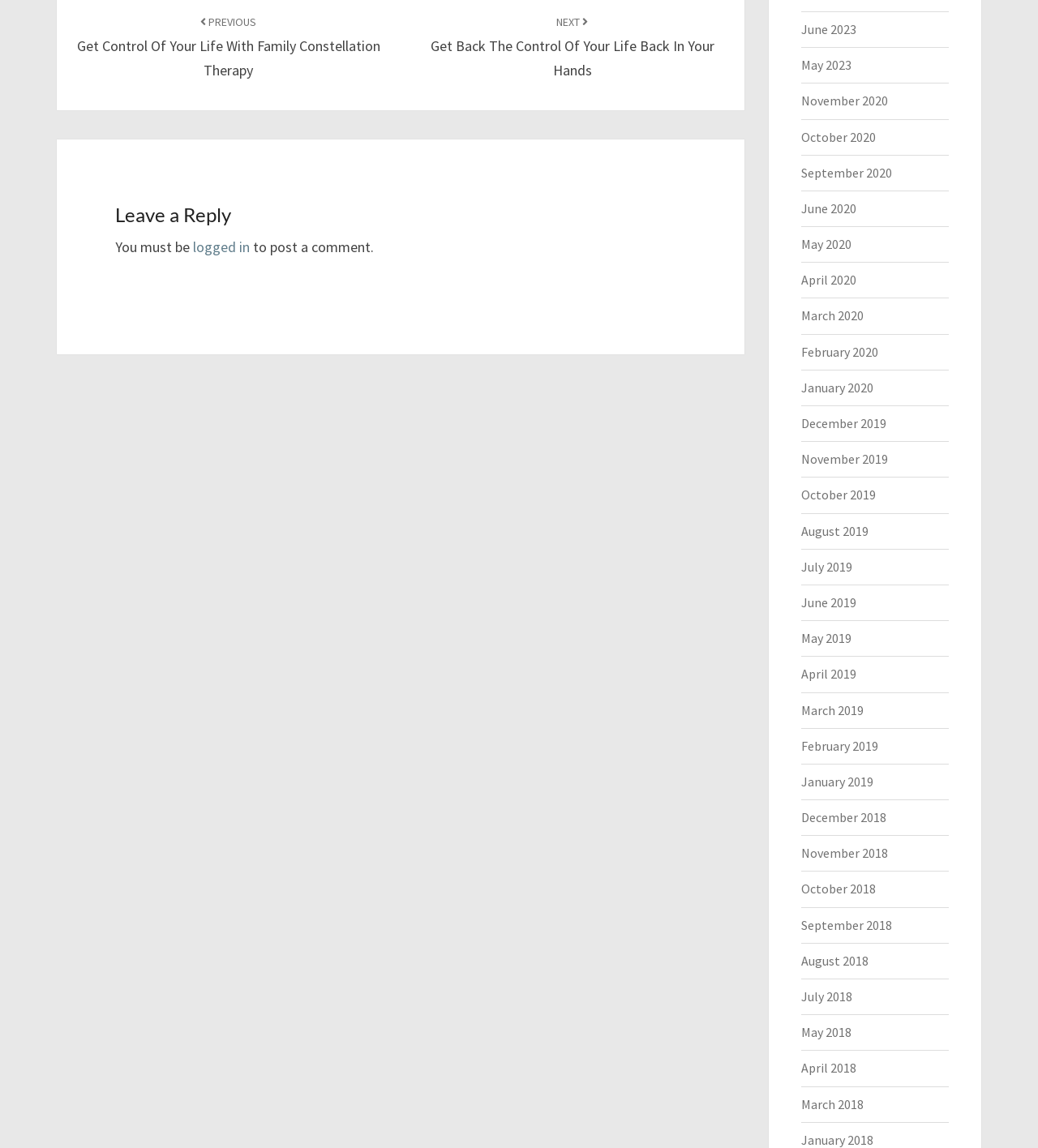What is the purpose of the 'Leave a Reply' section?
Can you provide a detailed and comprehensive answer to the question?

The 'Leave a Reply' section is a heading element located at [0.111, 0.177, 0.661, 0.198] which suggests that it is a section for users to leave a reply or comment. This is further supported by the static text 'You must be logged in to post a comment.' located below it.